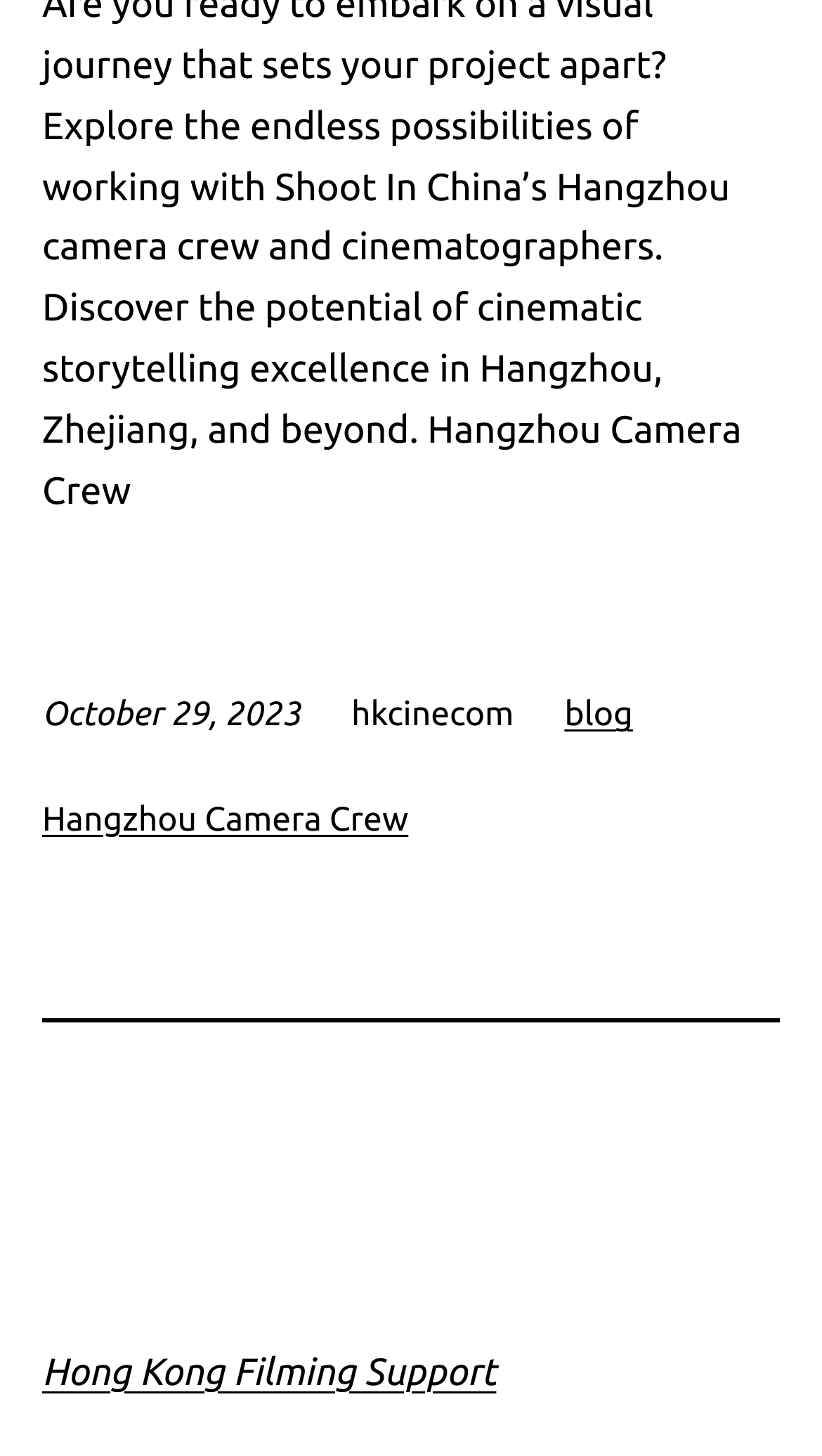Please answer the following question using a single word or phrase: How many links are there above the separator?

3